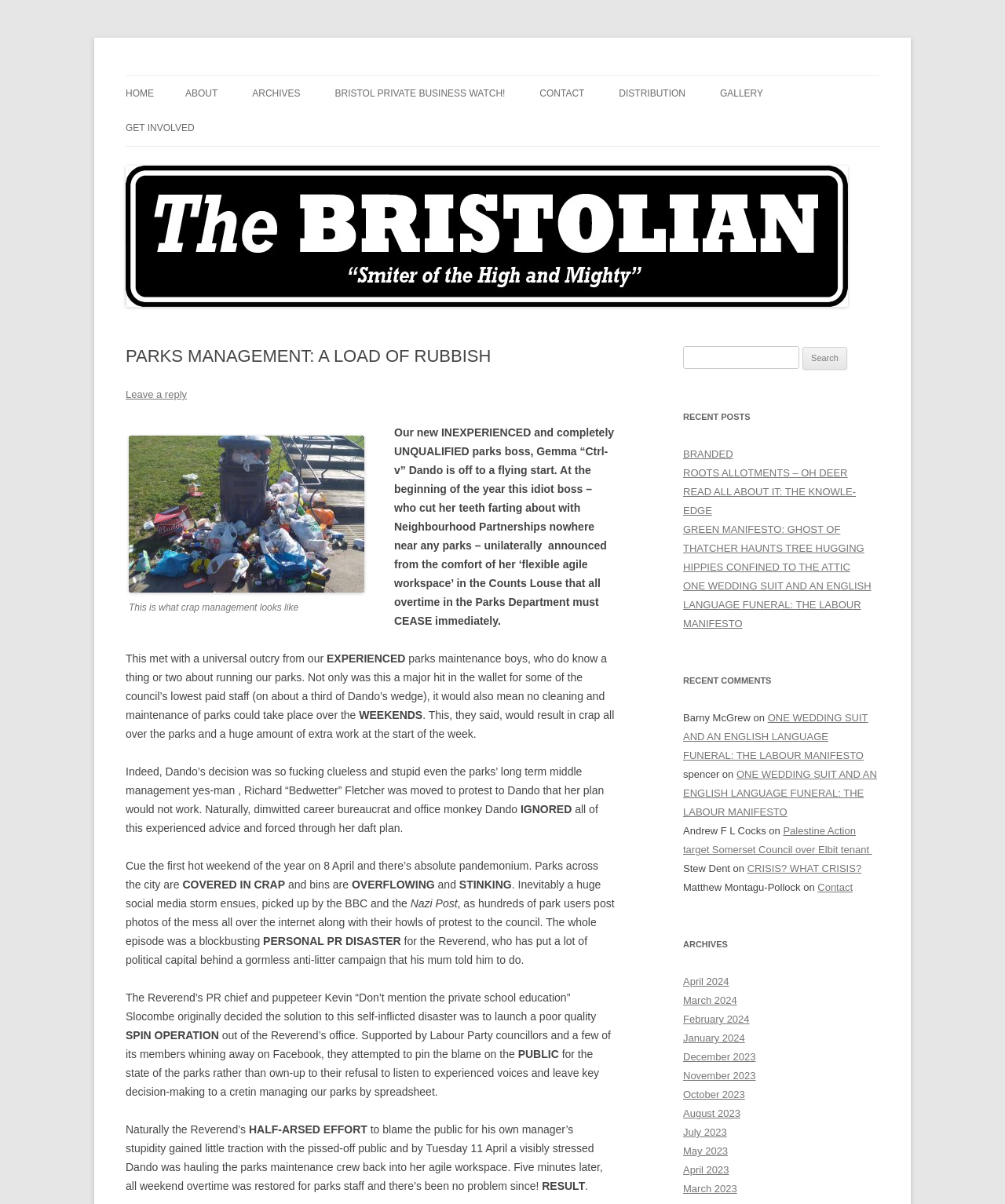Give a short answer using one word or phrase for the question:
What is the title of the section below the search box?

RECENT POSTS